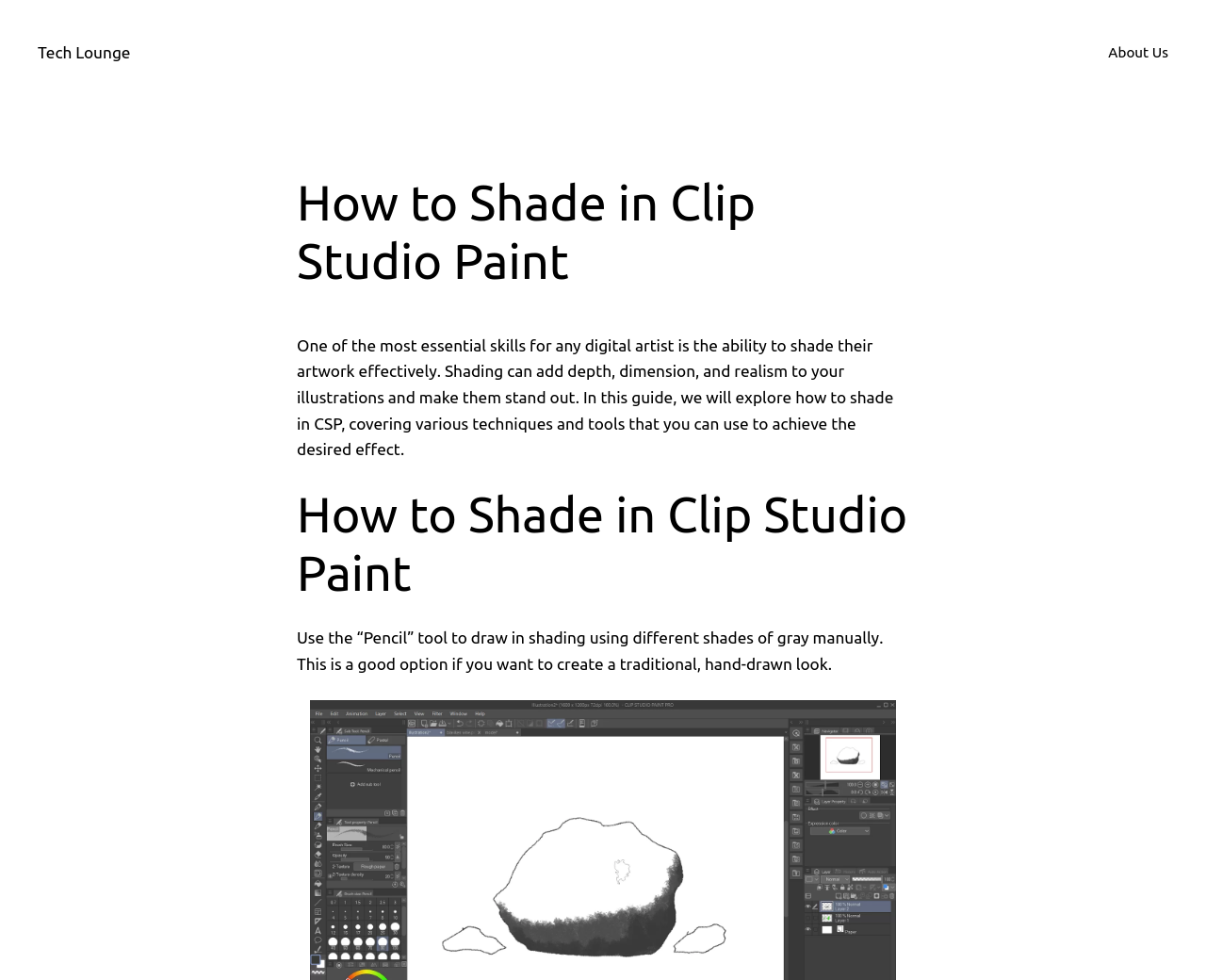Elaborate on the webpage's design and content in a detailed caption.

The webpage is about a tutorial on "How to Shade in Clip Studio Paint" and is part of the "Tech Lounge" website. At the top left corner, there is a link to the "Tech Lounge" homepage. On the top right corner, there is a navigation menu labeled "Header navigation" with a dropdown menu item "Menu" that contains a link to "About Us".

Below the navigation menu, the webpage has a large section that takes up most of the page. This section is divided into three parts. The first part is a heading that reads "How to Shade in Clip Studio Paint". Below this heading, there is a paragraph of text that explains the importance of shading in digital art and introduces the guide. The text is quite long and takes up about a quarter of the page. 

Finally, there is another heading that is identical to the first one, "How to Shade in Clip Studio Paint", which is likely a subheading or a title for the rest of the tutorial.